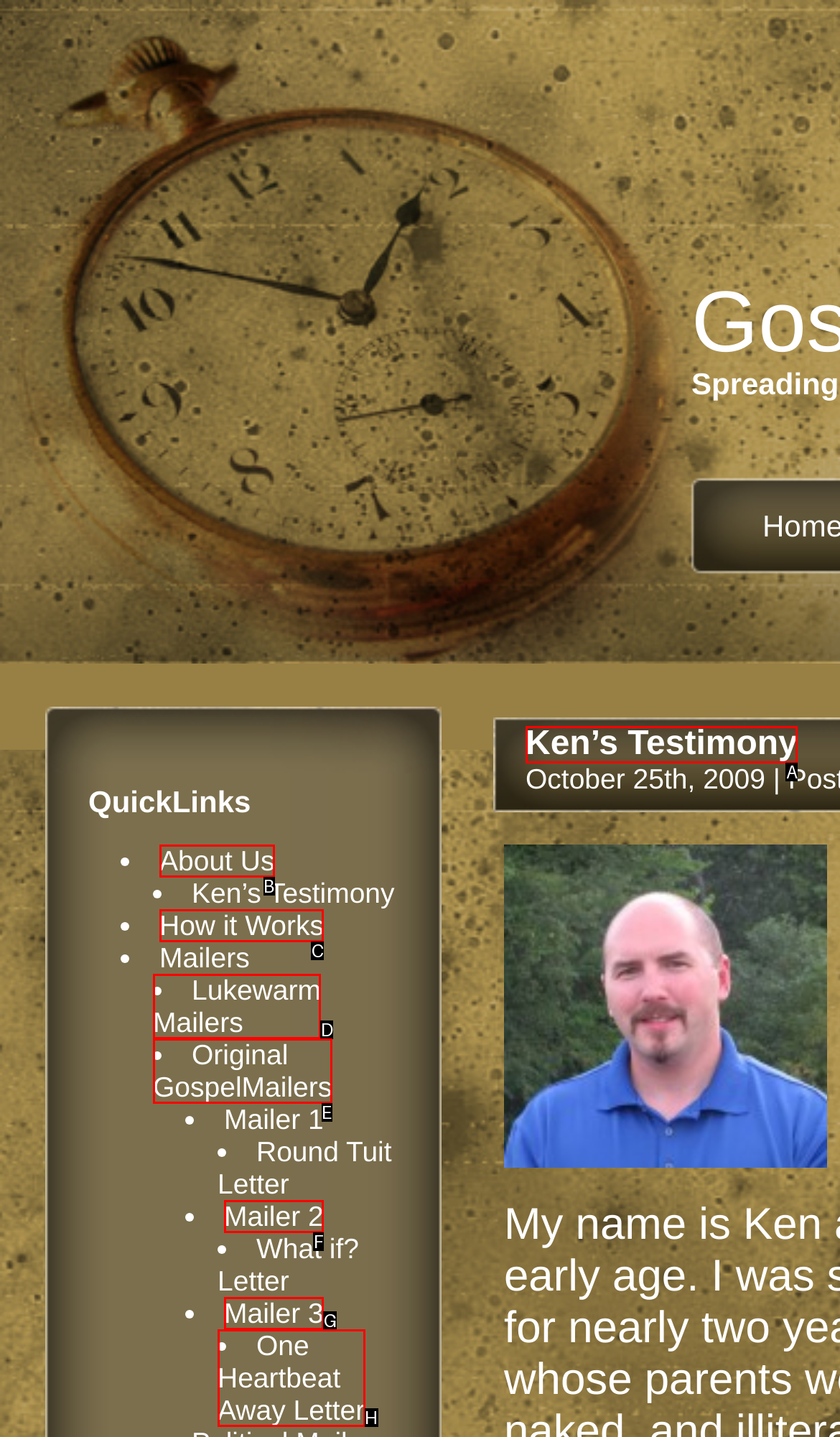Select the letter that corresponds to the description: 21.1 Stream Concepts. Provide your answer using the option's letter.

None